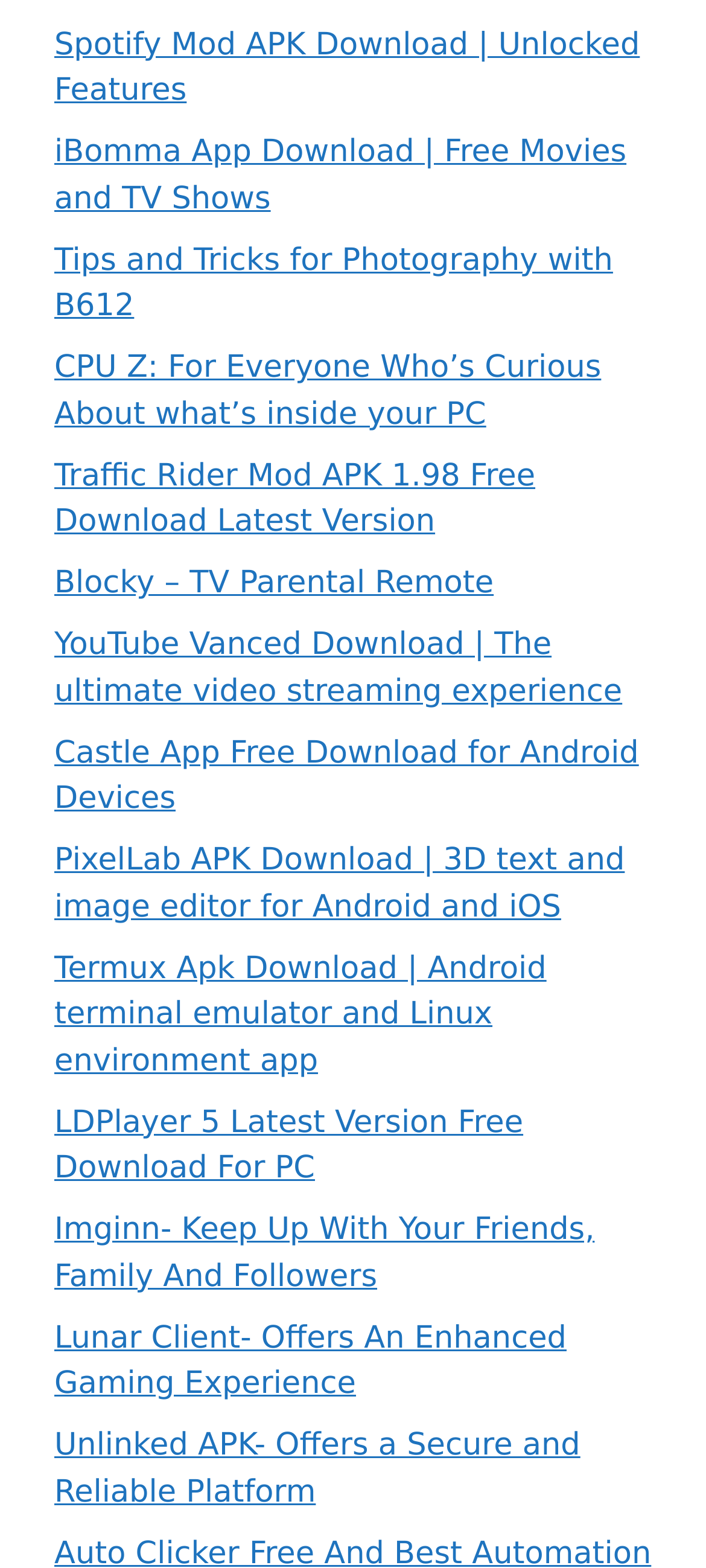What is the vertical position of the 'YouTube Vanced Download' link?
Please answer the question with as much detail and depth as you can.

I compared the y1 and y2 coordinates of the 'YouTube Vanced Download' link element with the other link elements, and determined that it is located in the middle of the webpage.